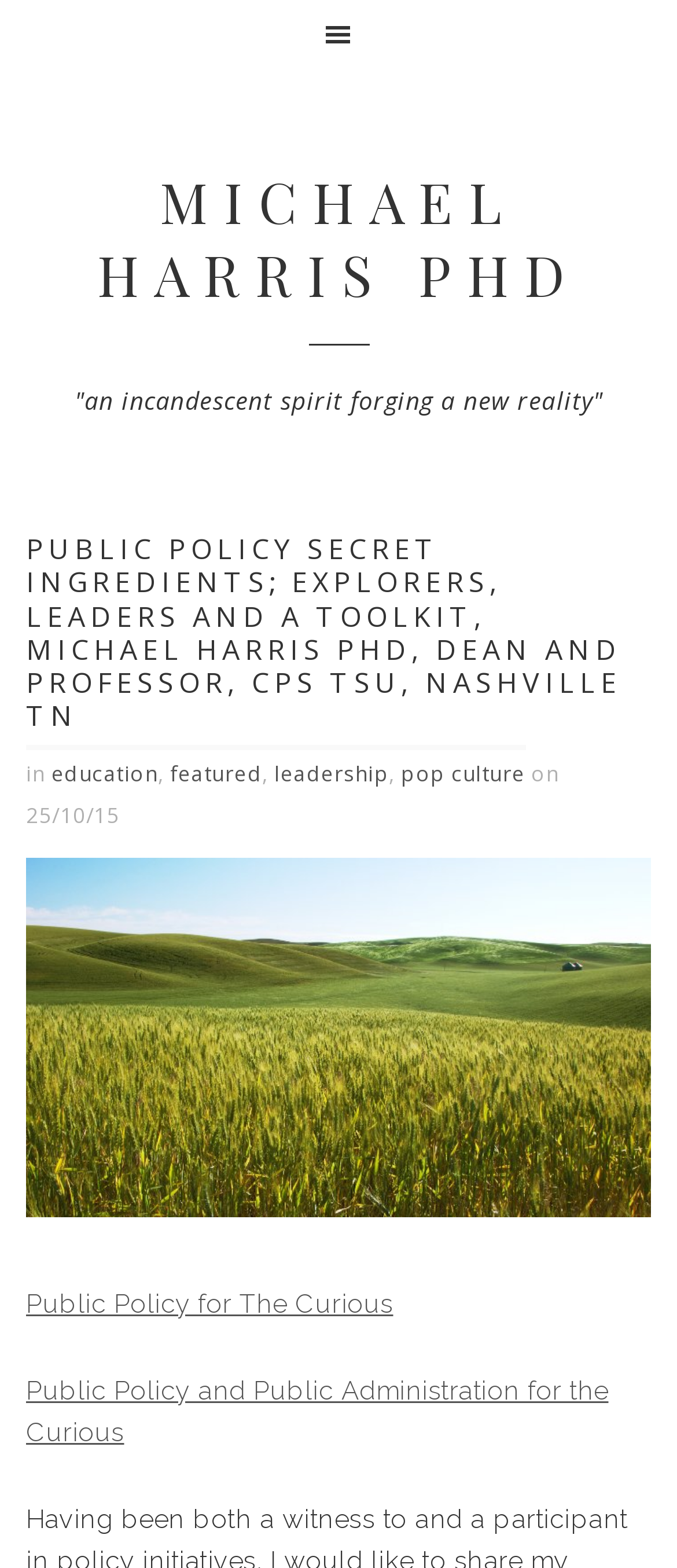When was the latest article published?
Please answer the question as detailed as possible.

The latest article was published on 25/10/15, which can be found in the time element at the top of the page, indicating the date of publication.